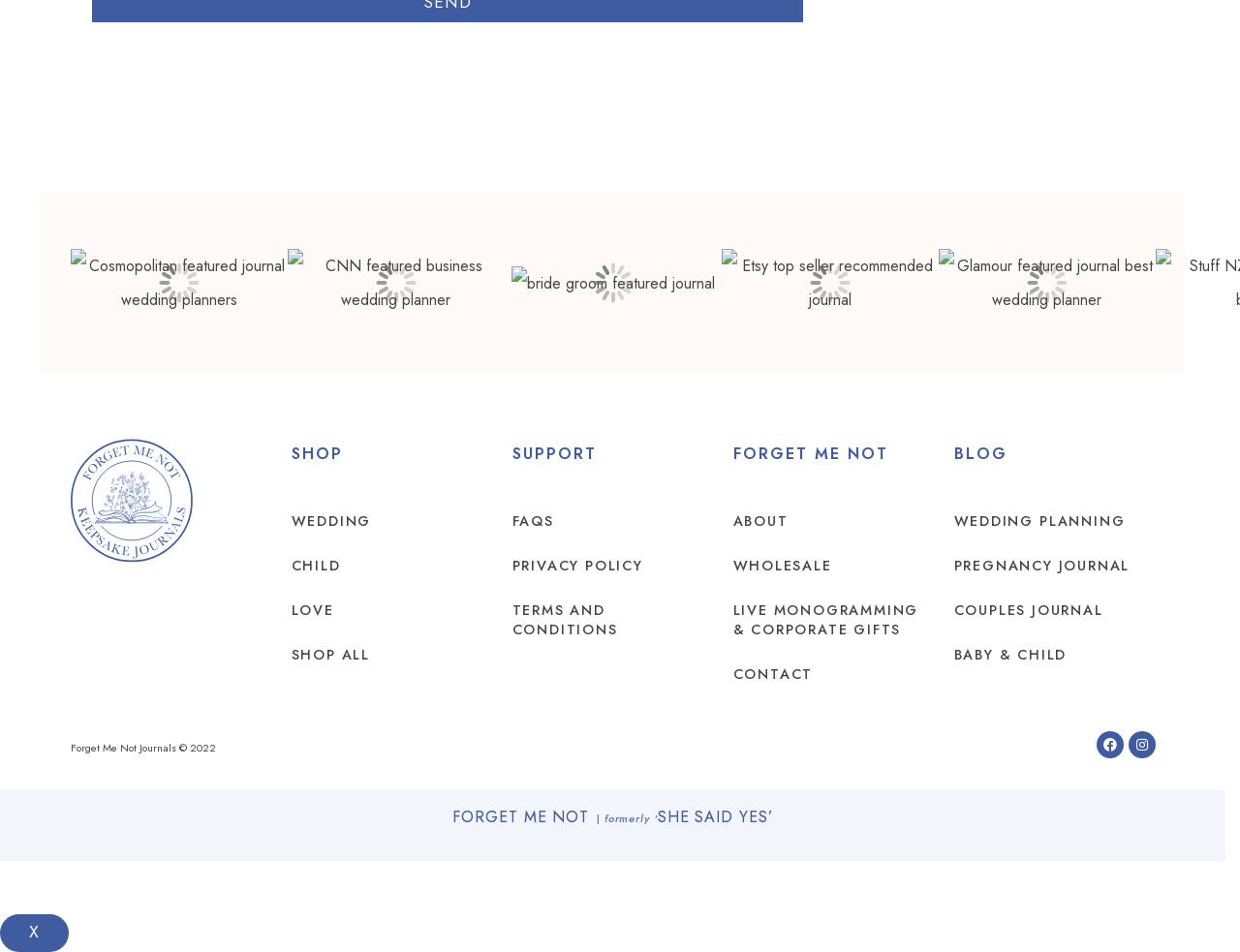Please answer the following question using a single word or phrase: 
What is the purpose of the 'SHOP' section?

To buy products